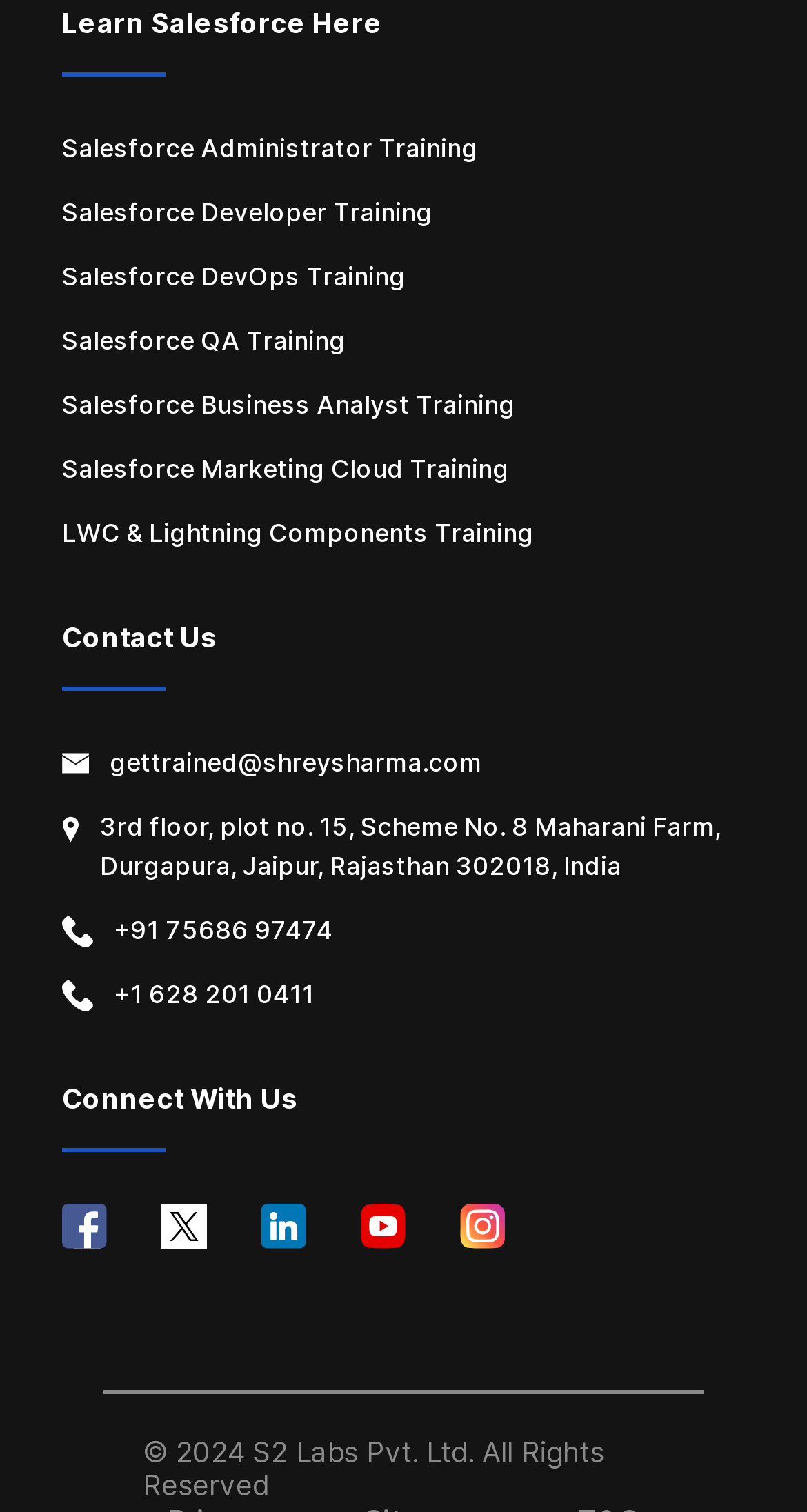Please find the bounding box coordinates of the element that must be clicked to perform the given instruction: "Start Salesforce Administrator Training". The coordinates should be four float numbers from 0 to 1, i.e., [left, top, right, bottom].

[0.077, 0.696, 0.592, 0.722]